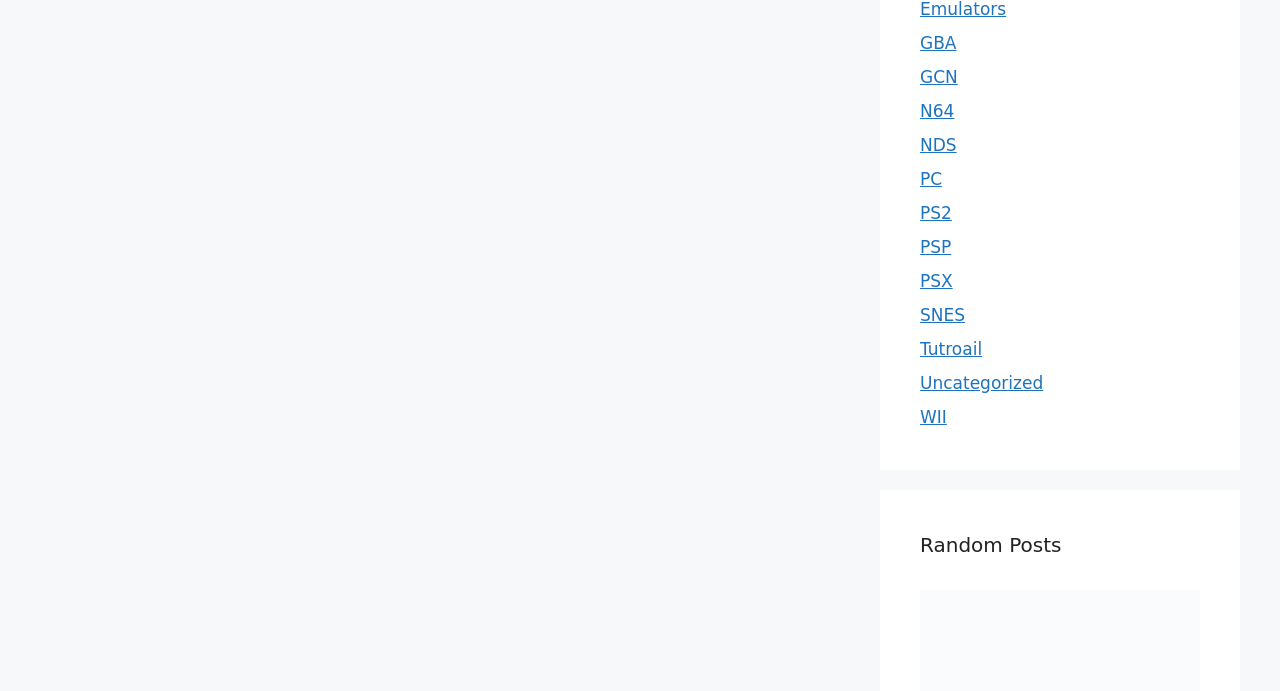Please mark the clickable region by giving the bounding box coordinates needed to complete this instruction: "Click on the portfolio link".

None